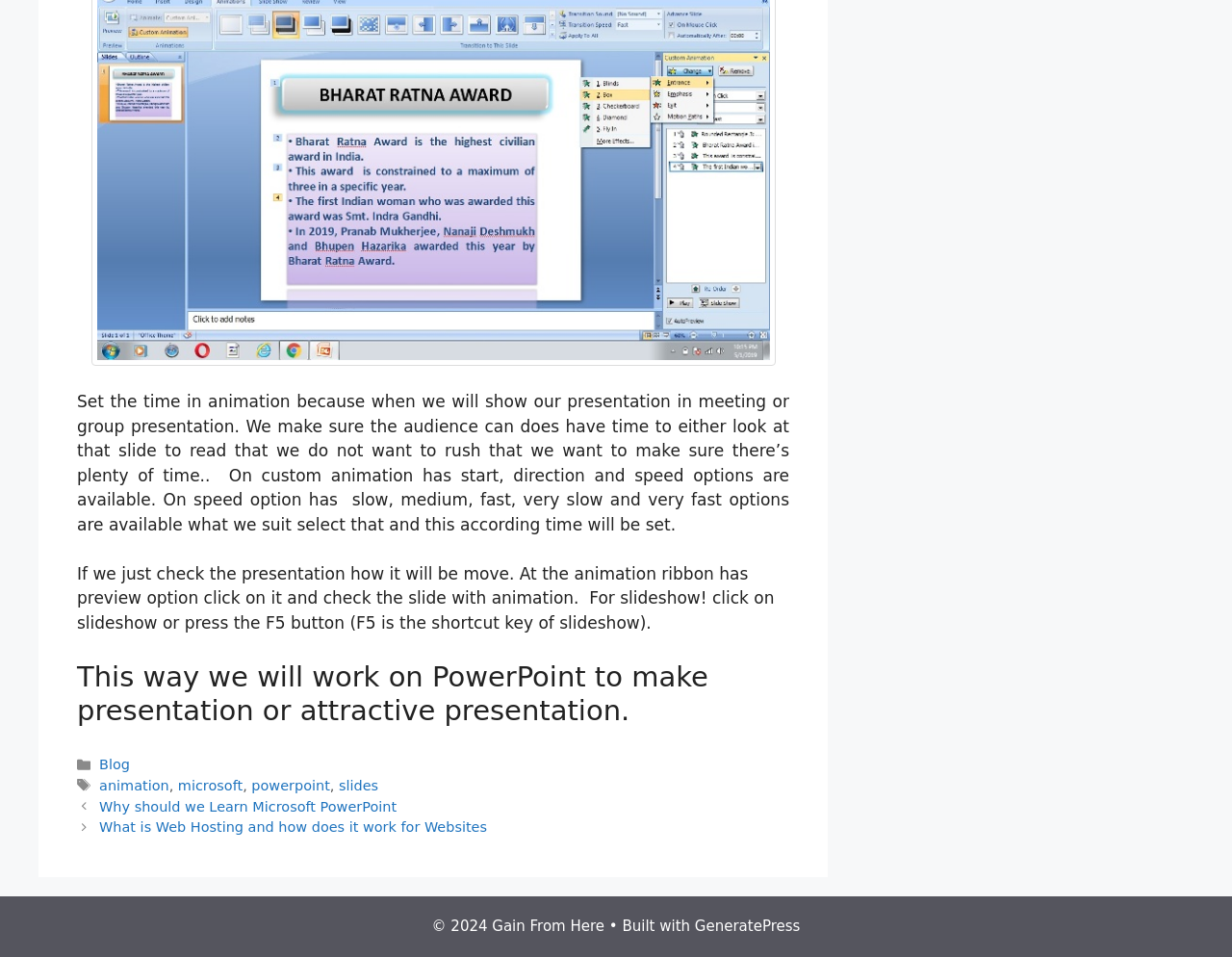Find the bounding box coordinates of the clickable area required to complete the following action: "Click on the 'powerpoint' tag".

[0.204, 0.813, 0.268, 0.829]